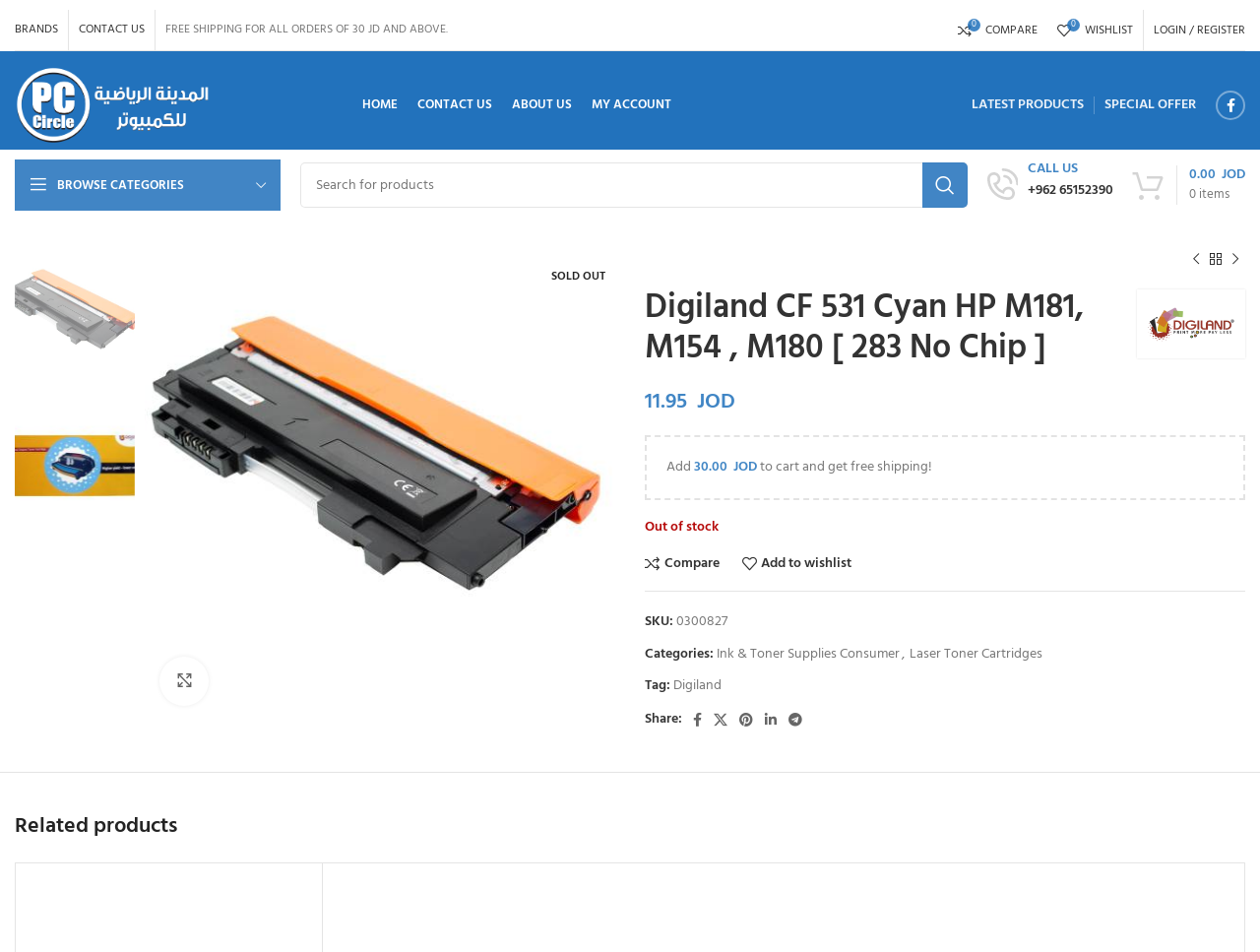Identify the bounding box coordinates of the clickable section necessary to follow the following instruction: "Click on the site logo". The coordinates should be presented as four float numbers from 0 to 1, i.e., [left, top, right, bottom].

[0.012, 0.099, 0.167, 0.123]